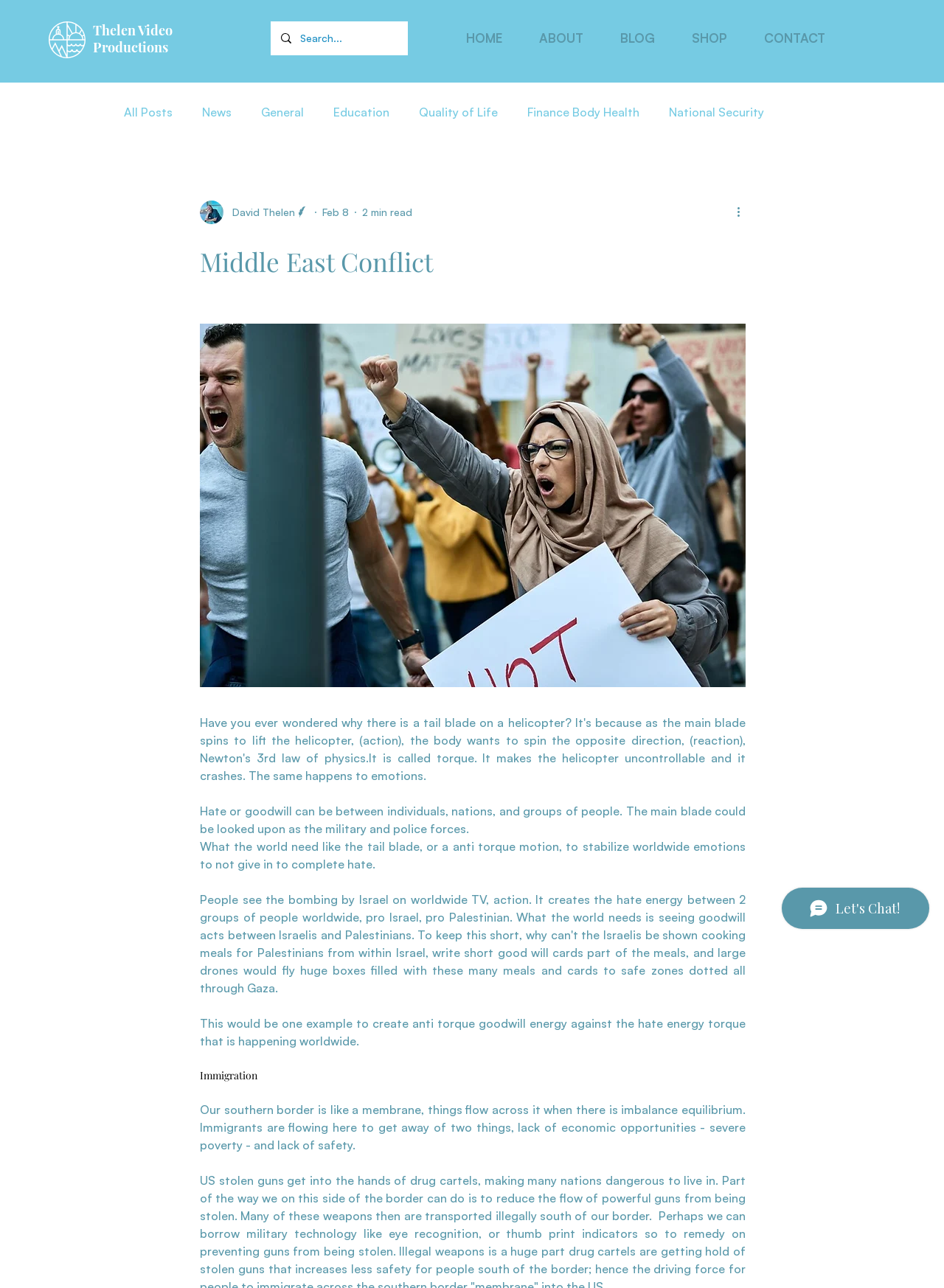Use the information in the screenshot to answer the question comprehensively: What is the purpose of the tail blade on a helicopter?

I found the answer by reading the text 'It makes the helicopter uncontrollable and it crashes. The same happens to emotions. Hate or goodwill can be between individuals, nations, and groups of people. The main blade could be looked upon as the military and police forces.' and understanding that the tail blade is necessary to stabilize the helicopter.